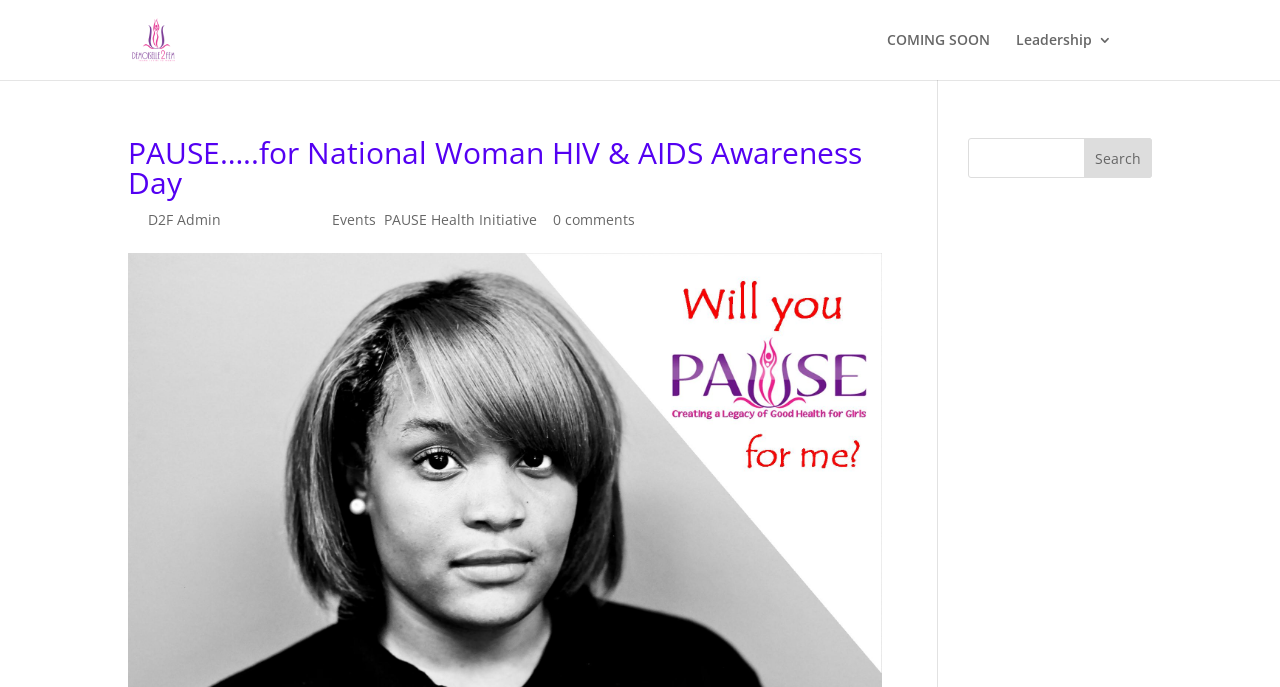Indicate the bounding box coordinates of the clickable region to achieve the following instruction: "Search for something."

[0.756, 0.201, 0.9, 0.259]